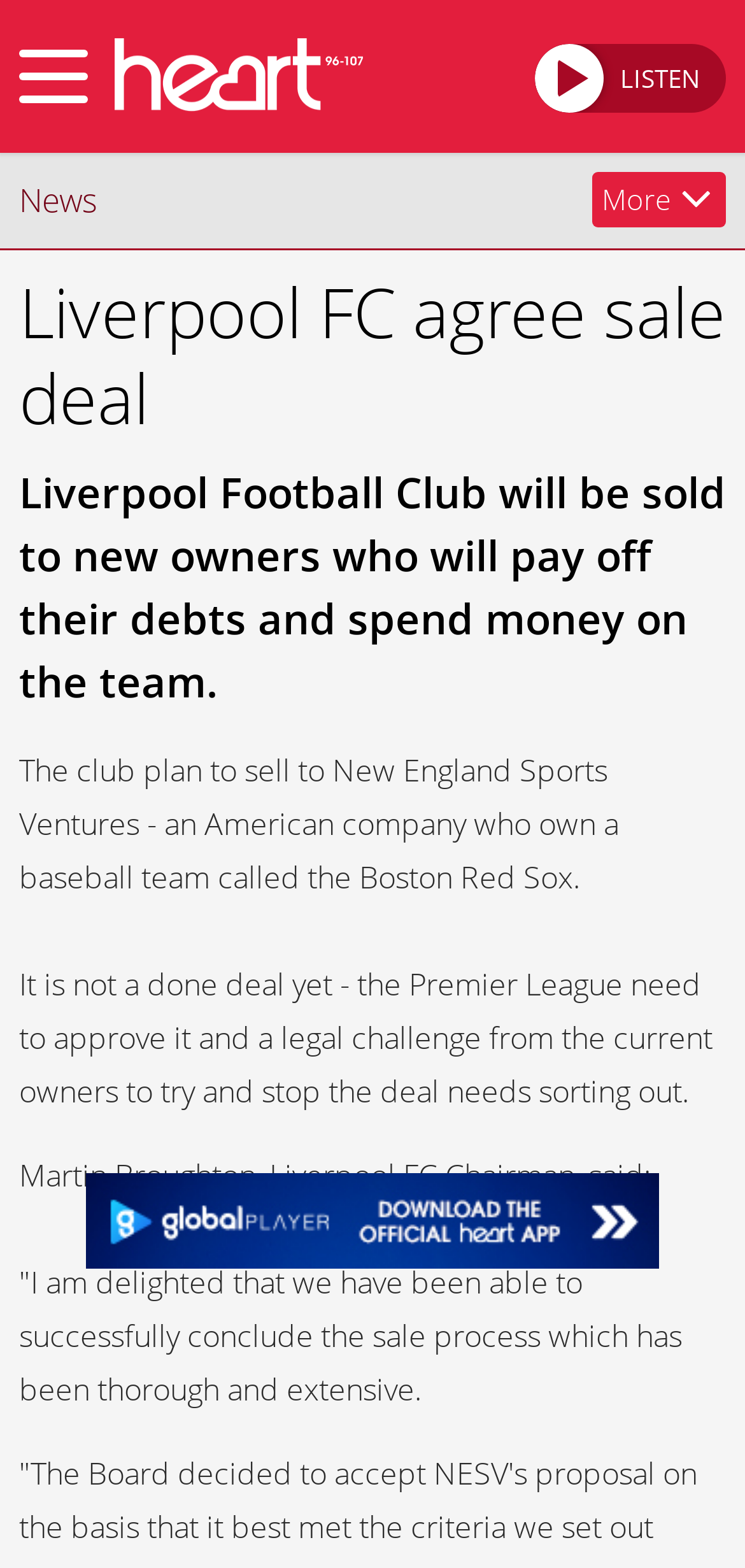Answer the question in a single word or phrase:
What is the name of the football club?

Liverpool FC